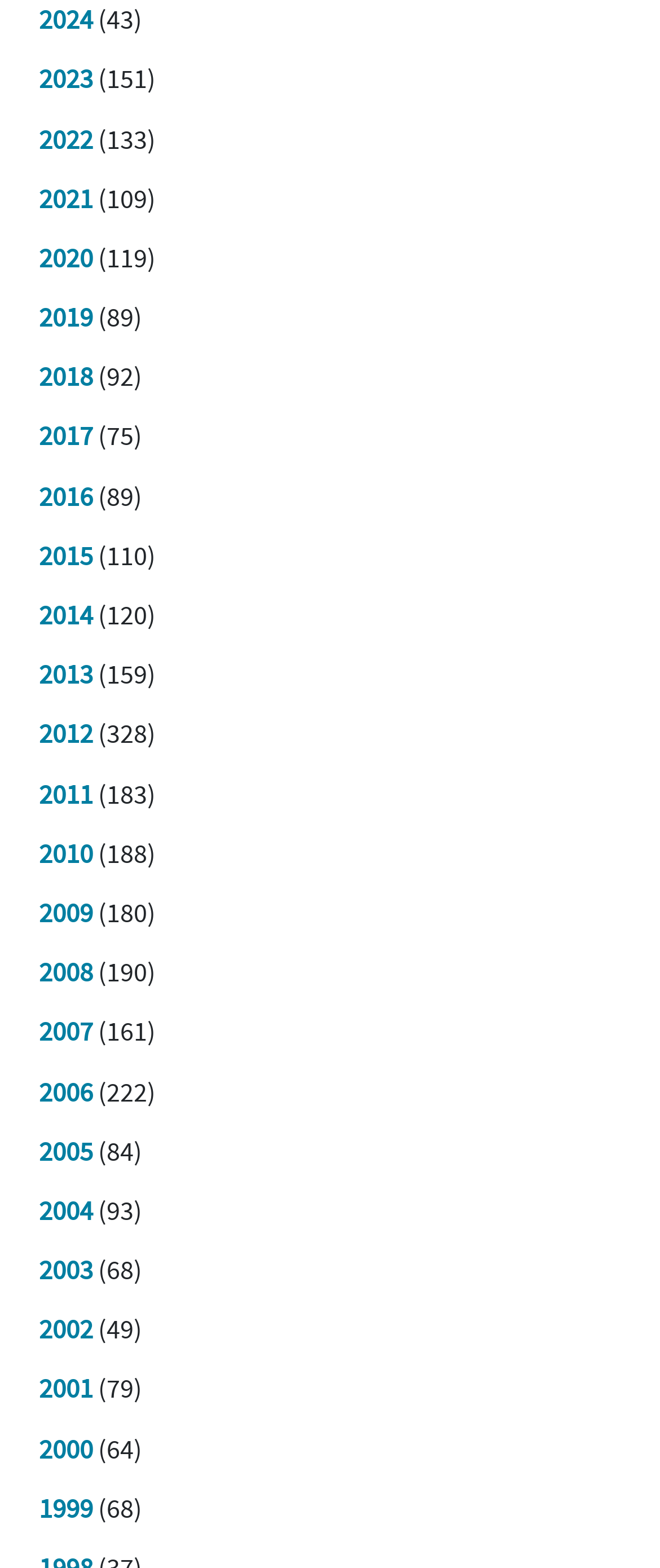Locate the bounding box coordinates of the element that should be clicked to execute the following instruction: "Click 2024".

[0.059, 0.002, 0.141, 0.024]